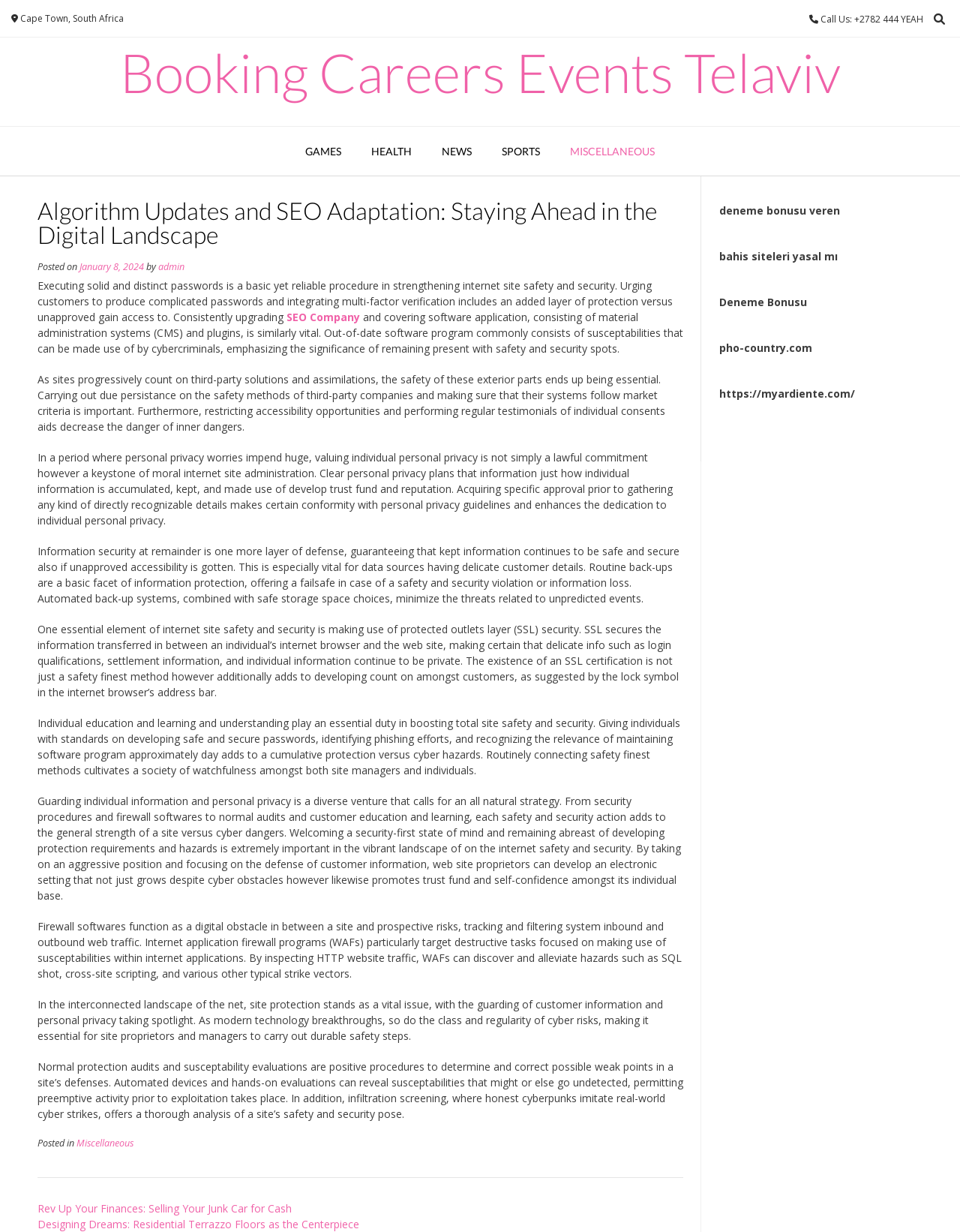Please specify the bounding box coordinates in the format (top-left x, top-left y, bottom-right x, bottom-right y), with values ranging from 0 to 1. Identify the bounding box for the UI component described as follows: Booking Careers Events Telaviv

[0.125, 0.037, 0.875, 0.08]